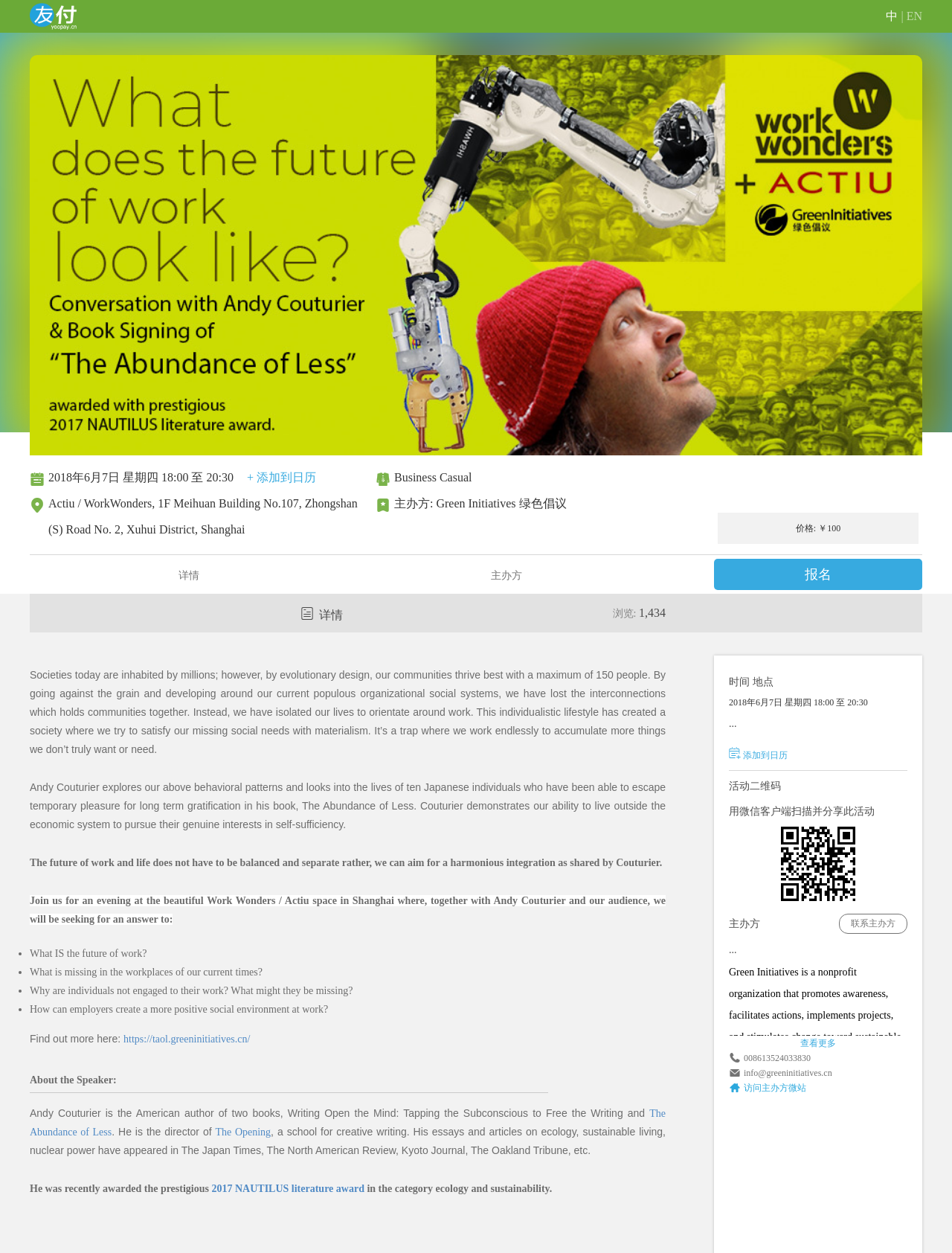Who is the author of the book 'The Abundance of Less'?
From the screenshot, supply a one-word or short-phrase answer.

Andy Couturier